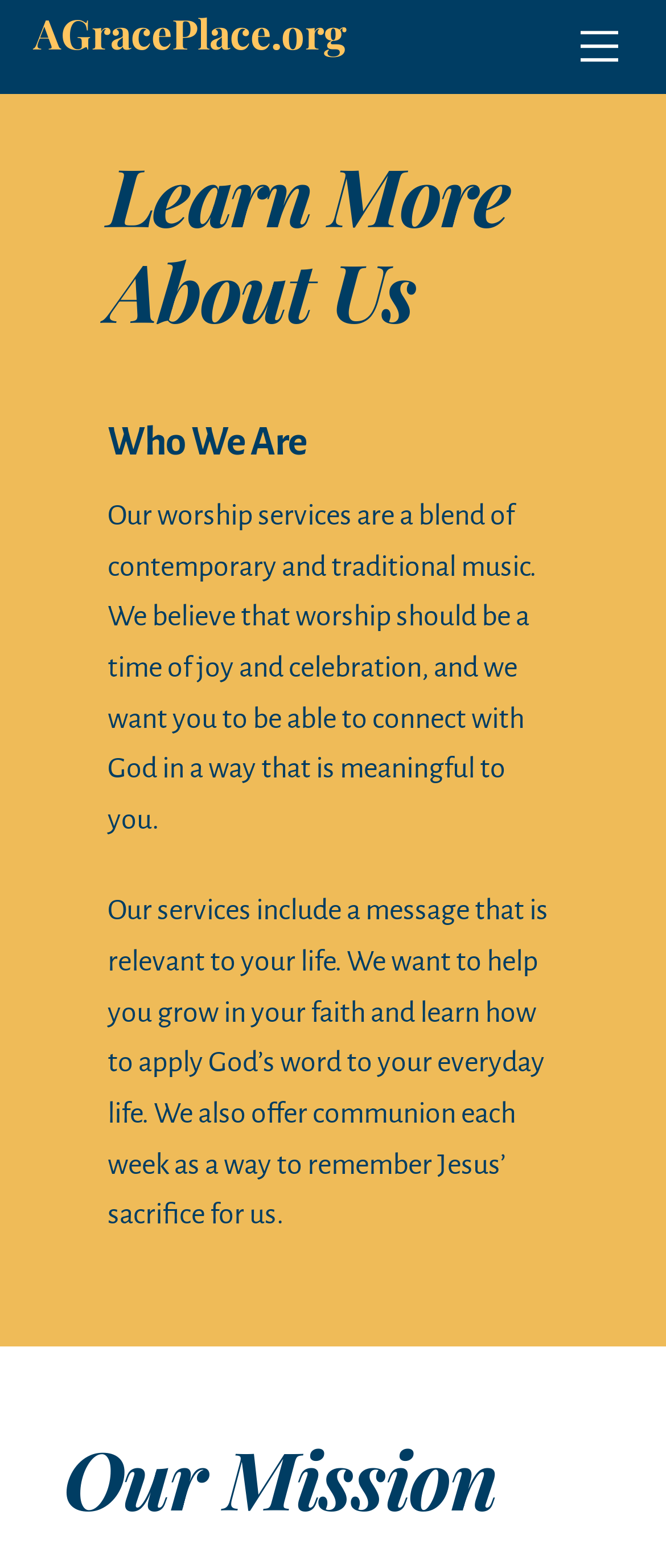Create a detailed description of the webpage's content and layout.

The webpage is about AGracePlace.org, with a prominent link to the organization's main page at the top left corner. On the top right corner, there is a "Menu" link. 

Below the top section, there are three main sections. The first section is headed by "Learn More About Us" and contains two paragraphs of text. The first paragraph describes the worship services, stating that they are a blend of contemporary and traditional music, aiming to bring joy and celebration. The second paragraph explains that the services include relevant messages to help individuals grow in their faith and apply God's word to their everyday life, with communion offered each week to remember Jesus' sacrifice. 

The second section is headed by "Who We Are" and is positioned below the first section. 

The third section is headed by "Our Mission" and is located at the bottom of the page. 

At the bottom right corner, there is a "Back To Top" link.